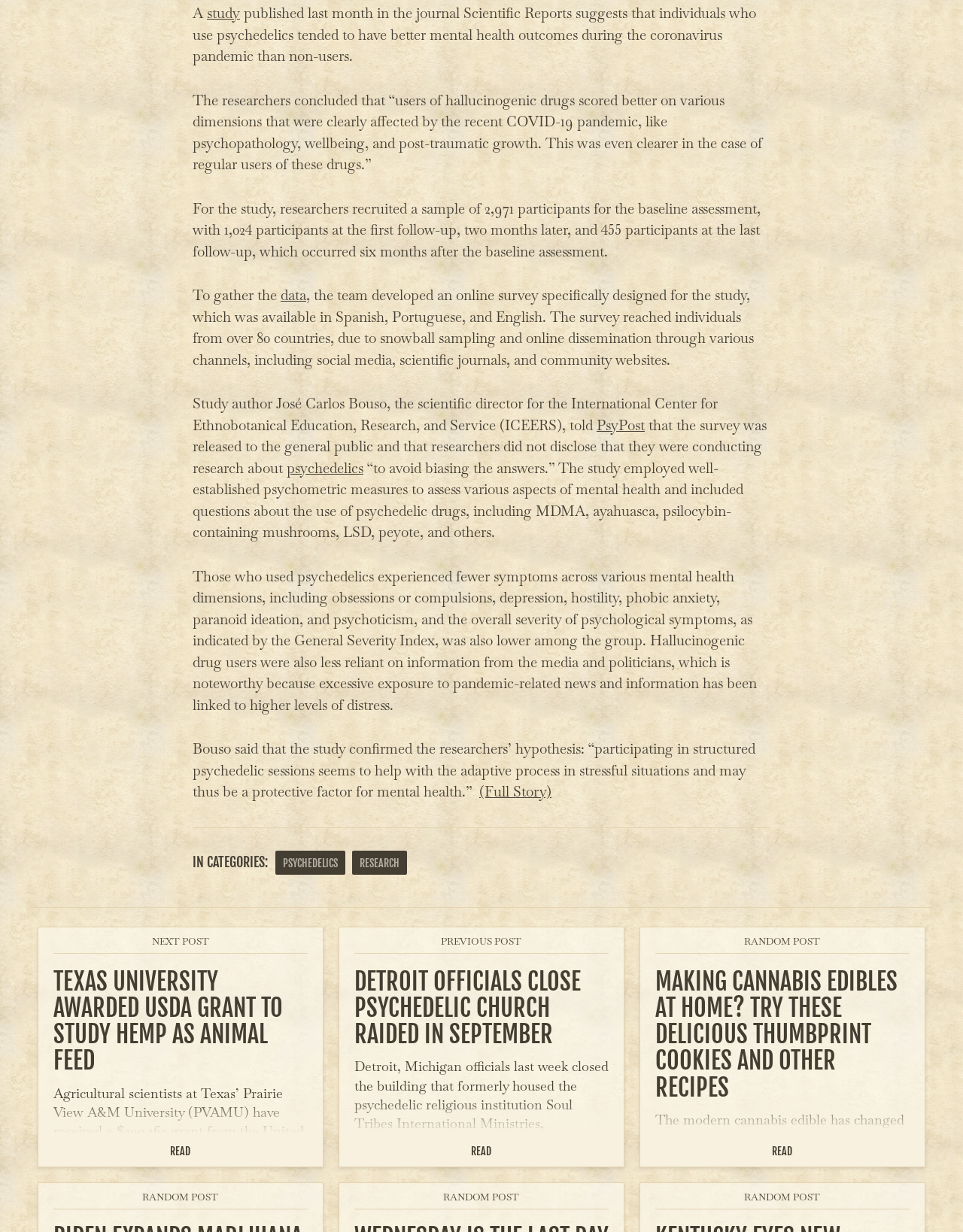Provide a thorough and detailed response to the question by examining the image: 
How many participants were recruited for the baseline assessment?

According to the article, the researchers recruited a sample of 2,971 participants for the baseline assessment, with 1,024 participants at the first follow-up, and 455 participants at the last follow-up.